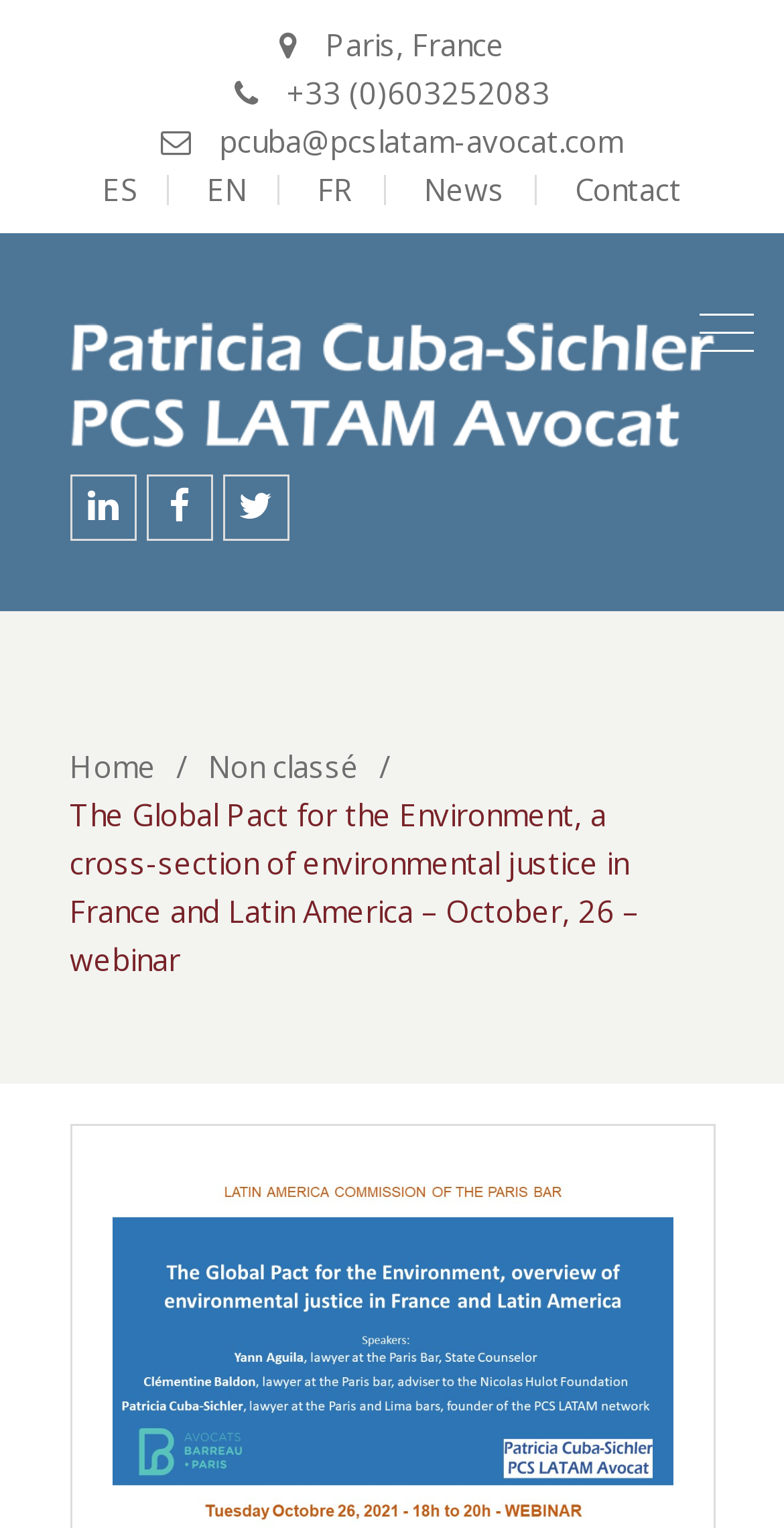What is the location of the author?
Make sure to answer the question with a detailed and comprehensive explanation.

I found the location of the author by looking at the static text element 'Paris, France' which is located at the top of the webpage, indicating the location of the author.